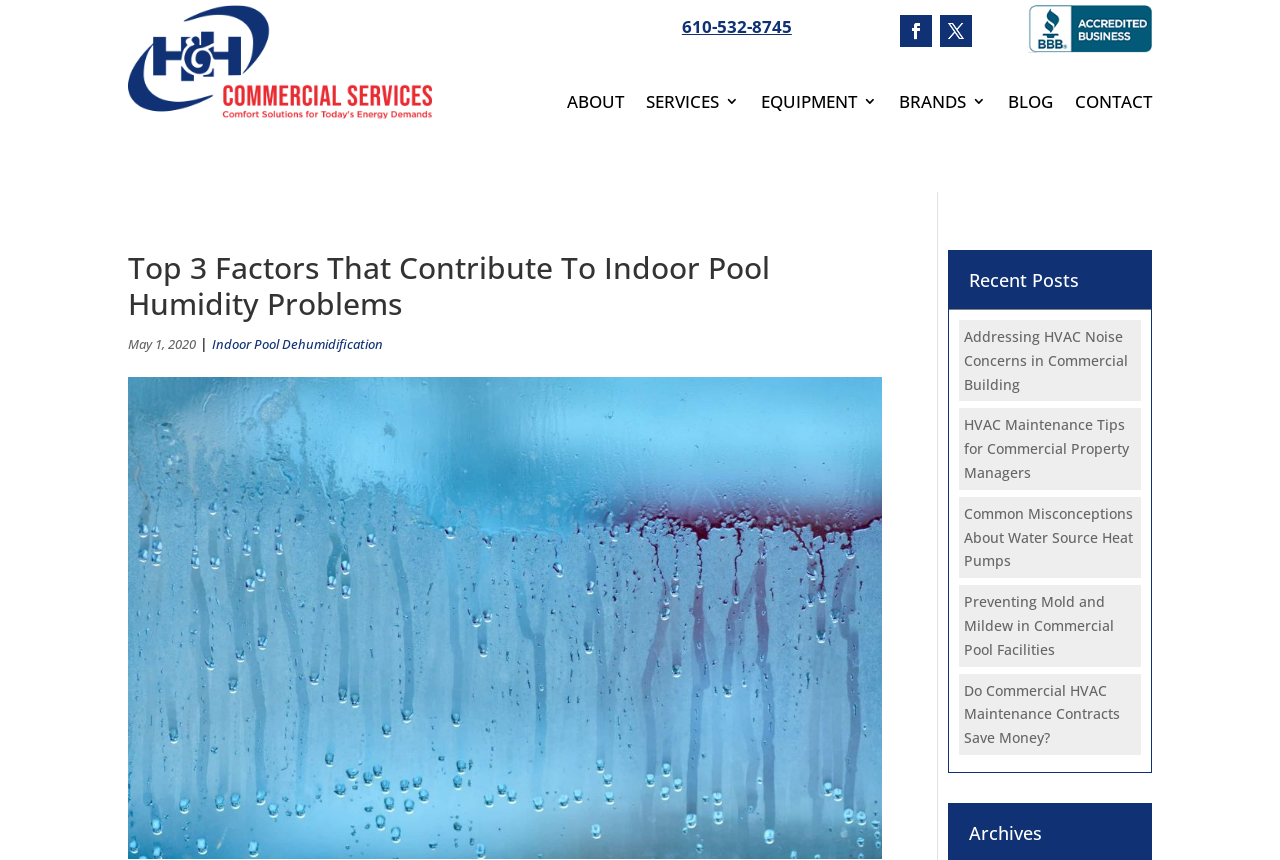Please determine the bounding box coordinates of the clickable area required to carry out the following instruction: "Go to the about page". The coordinates must be four float numbers between 0 and 1, represented as [left, top, right, bottom].

[0.443, 0.106, 0.487, 0.14]